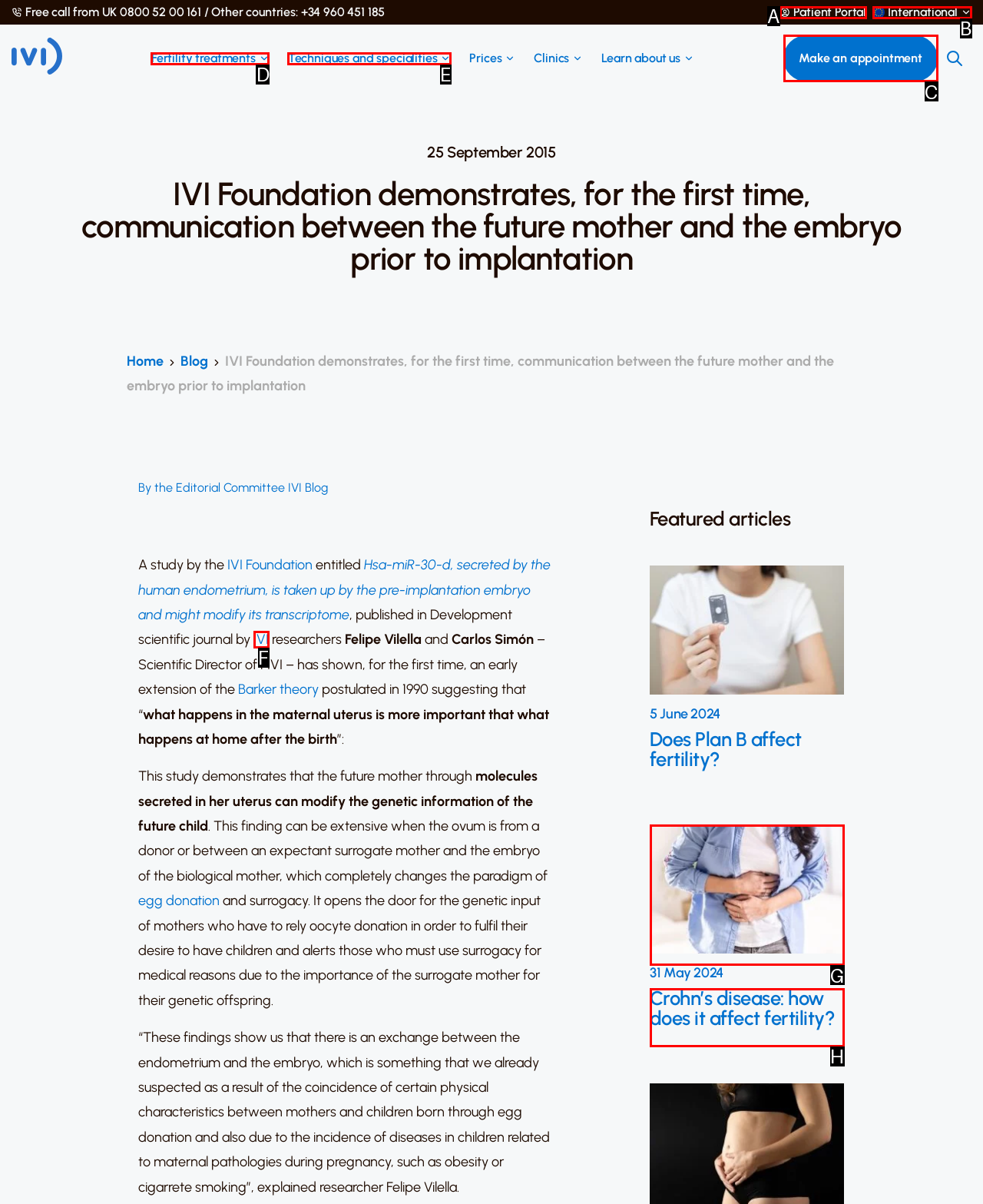Select the appropriate letter to fulfill the given instruction: Click the 'Make an appointment' link
Provide the letter of the correct option directly.

C